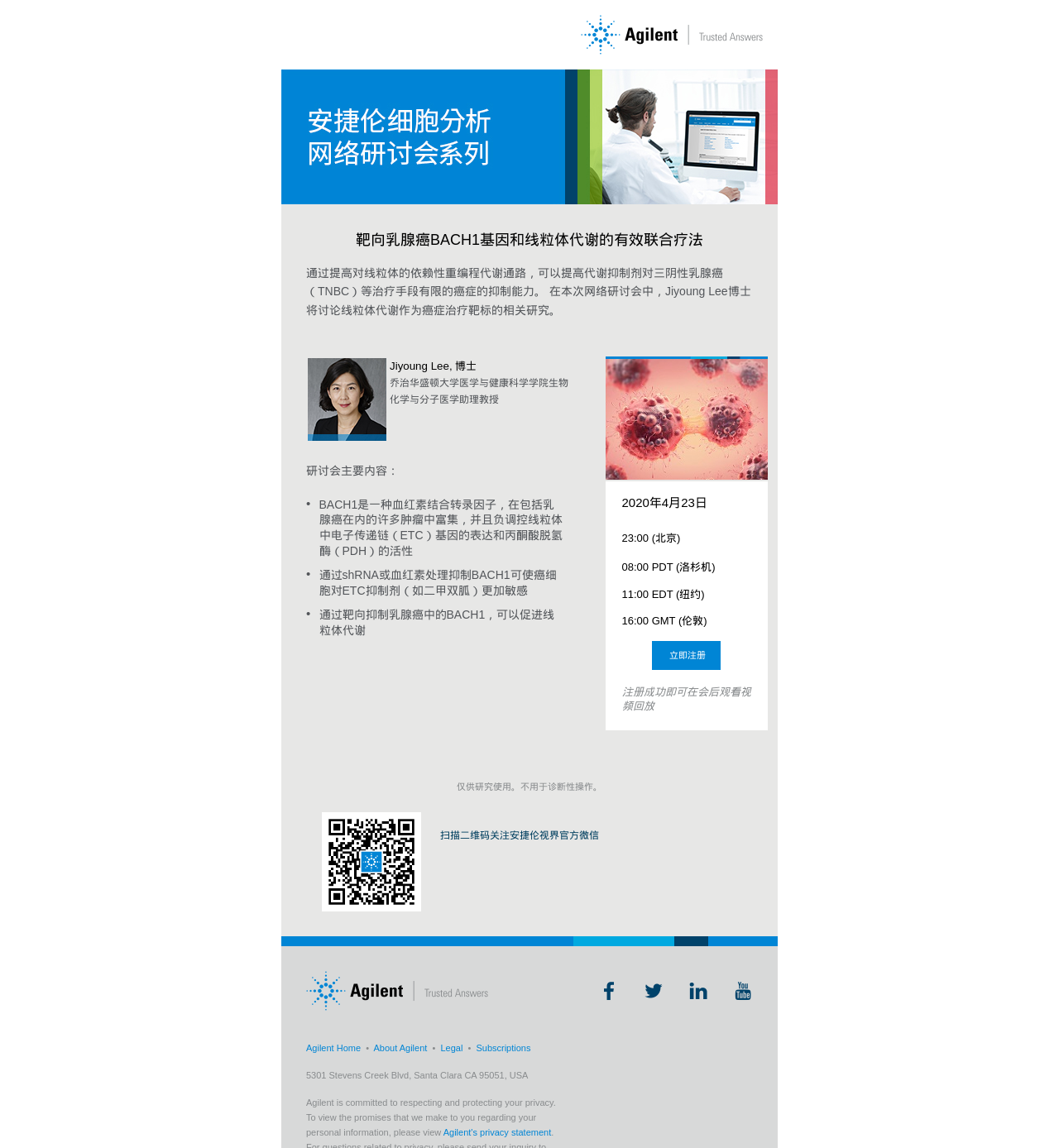Please specify the bounding box coordinates for the clickable region that will help you carry out the instruction: "Click the link to learn more".

[0.266, 0.061, 0.734, 0.178]